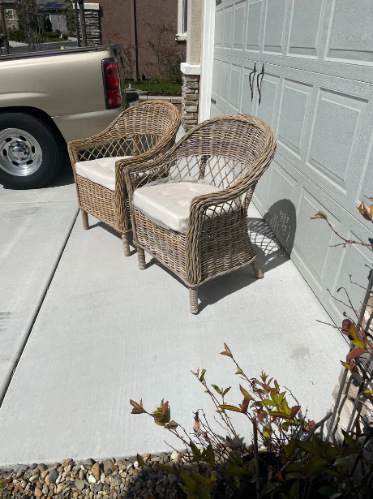Compose a detailed narrative for the image.

This image features two gracefully designed wicker chairs placed side by side on a serene driveway, showcasing their inviting and cozy appearance. Each chair is adorned with a light-colored cushion, enhancing both comfort and style. The backdrop reveals a subtle hint of landscaping with greenery peeking through the edge of the driveway, while a truck is partially visible, suggesting a homey and lived-in environment. The combination of textures from the wicker and the concrete driveway adds to the overall aesthetic, creating a perfect outdoor seating area for relaxation or conversation.